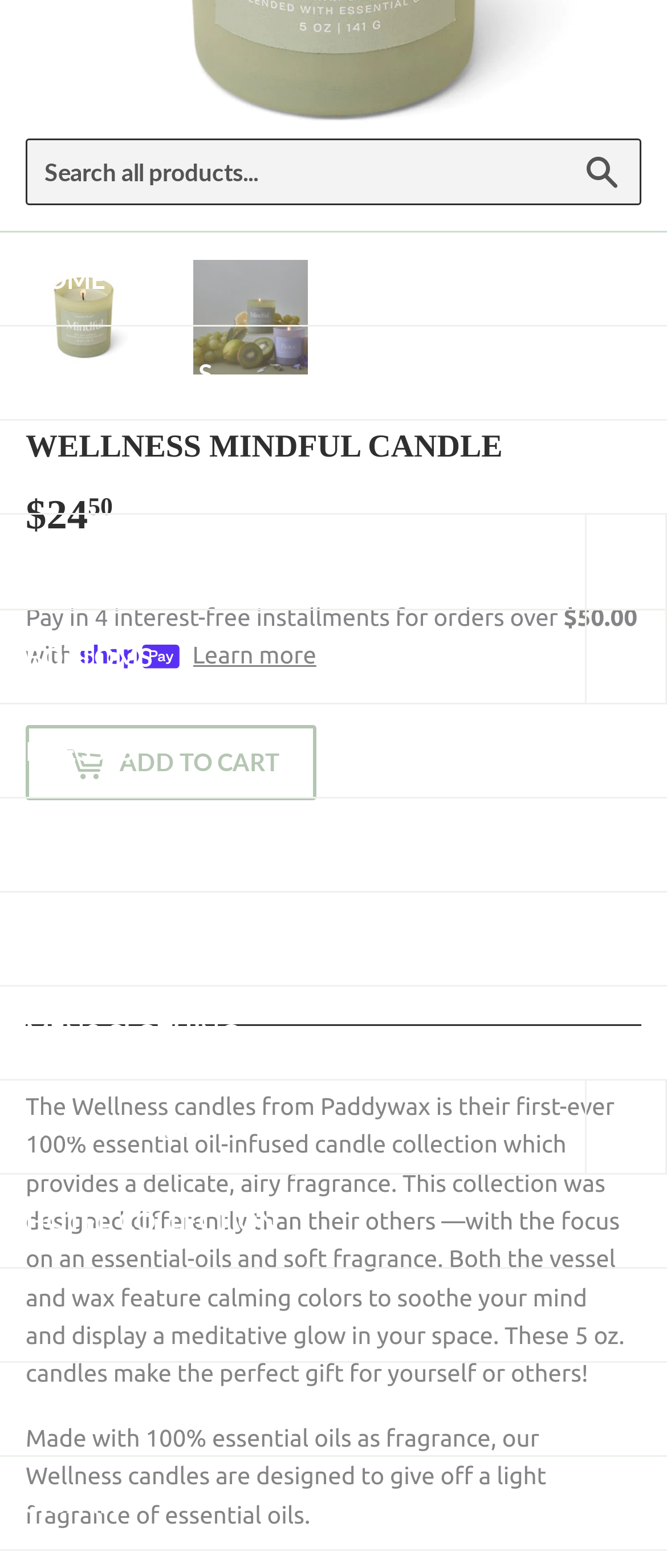Identify the bounding box for the UI element specified in this description: "parent_node: BOTTOMS aria-label="BOTTOMS Menu"". The coordinates must be four float numbers between 0 and 1, formatted as [left, top, right, bottom].

[0.877, 0.389, 1.0, 0.448]